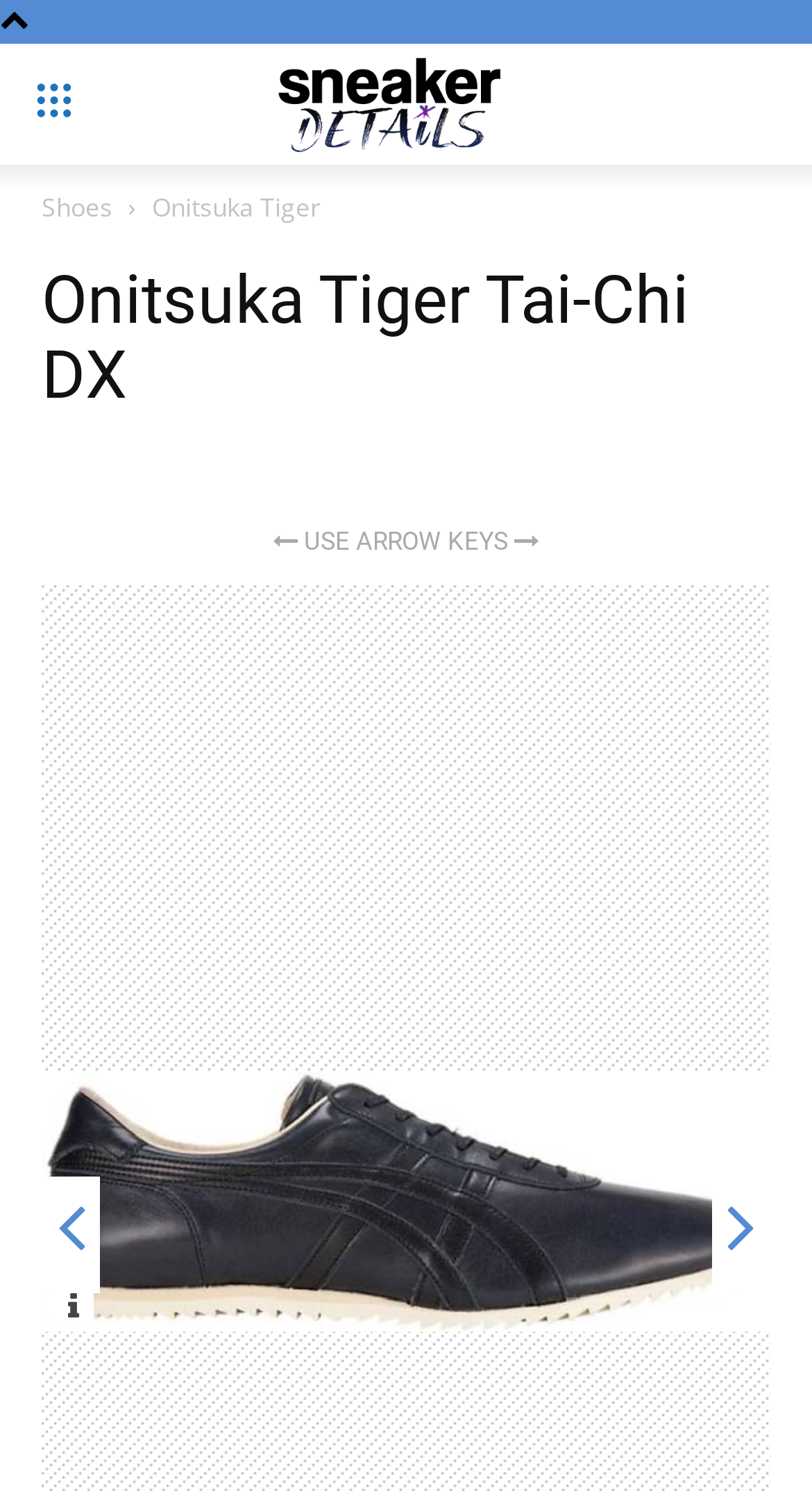Extract the bounding box coordinates for the HTML element that matches this description: "Shoes". The coordinates should be four float numbers between 0 and 1, i.e., [left, top, right, bottom].

[0.051, 0.127, 0.138, 0.151]